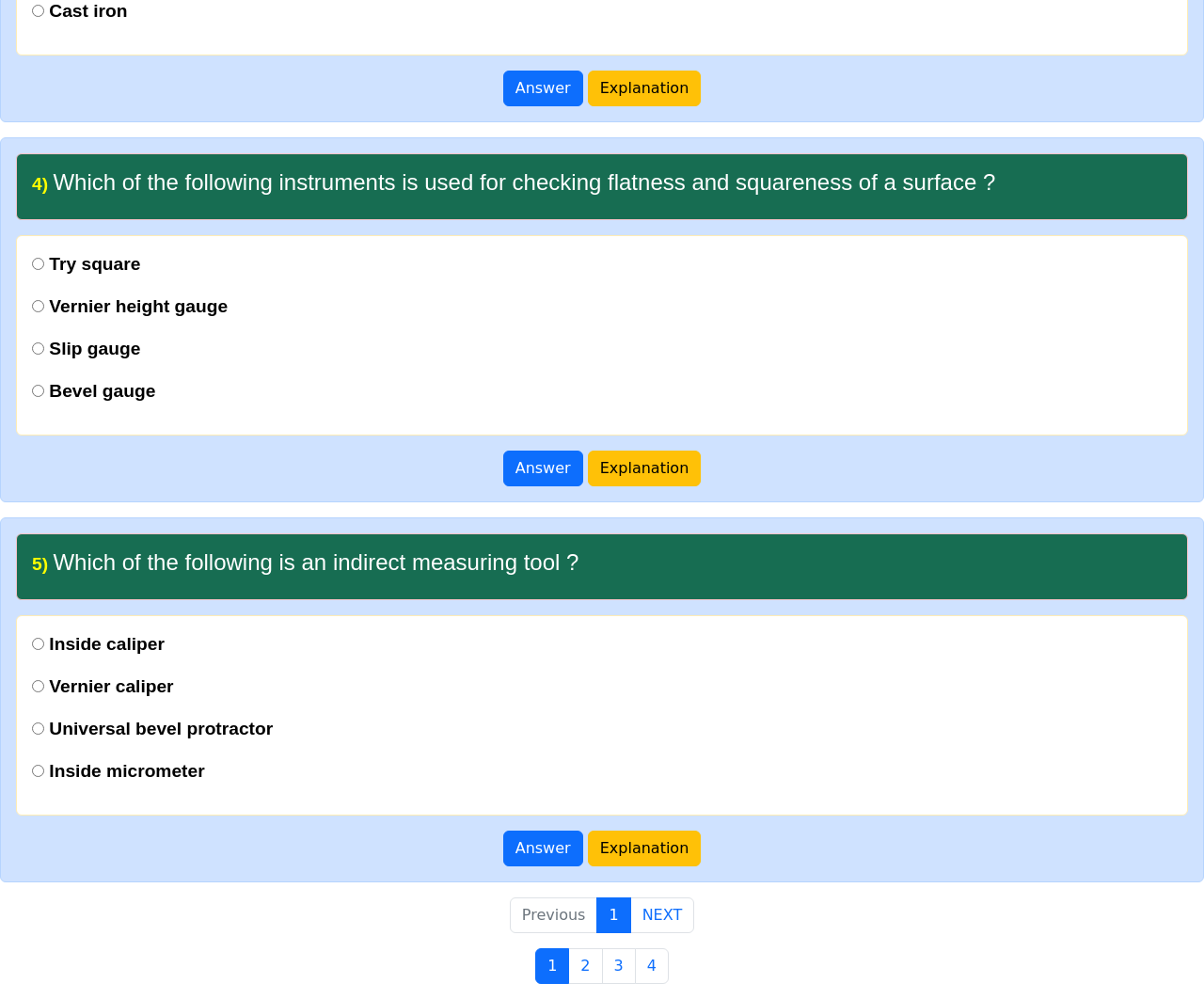What is the question being asked in the first alert?
Answer the question in as much detail as possible.

I determined this by looking at the heading element inside the first alert element, which contains the text '4) Which of the following instruments is used for checking flatness and squareness of a surface?'